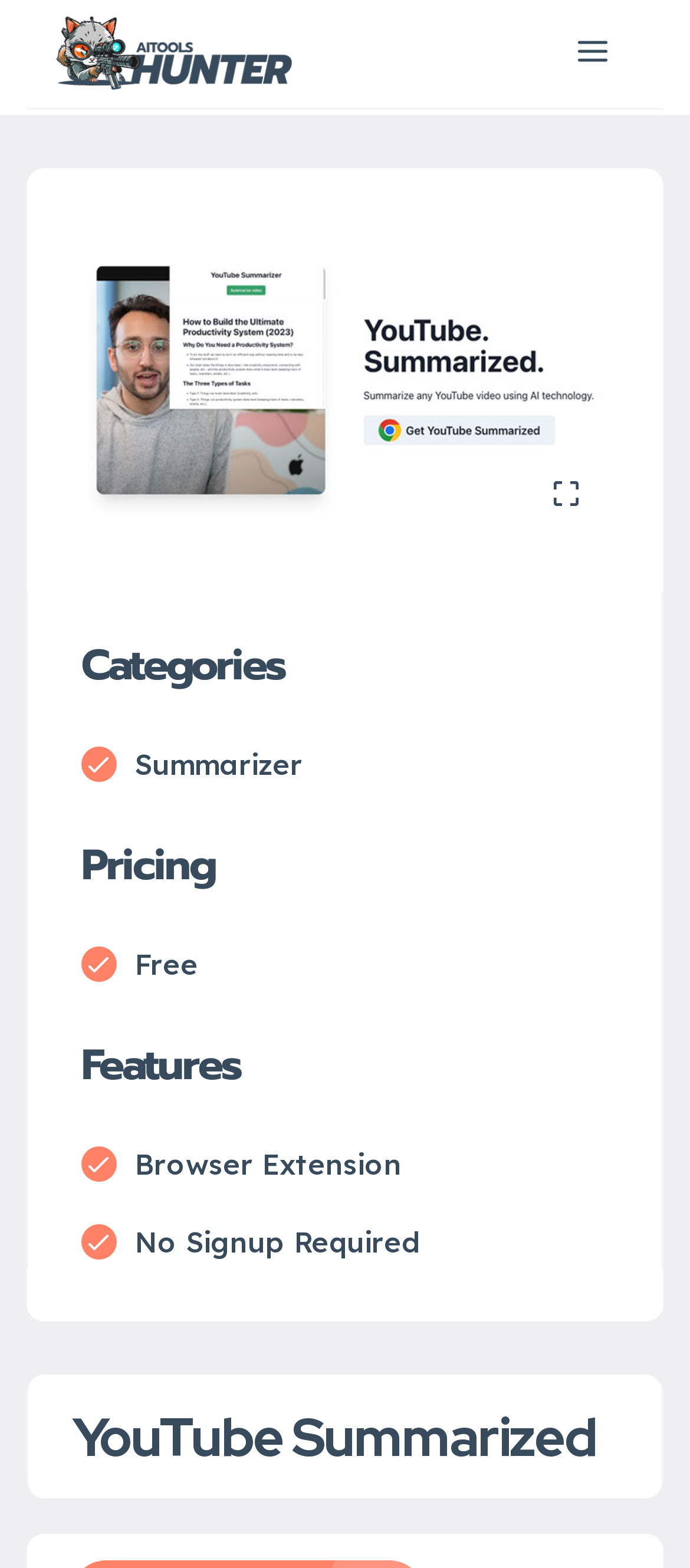Explain in detail what you observe on this webpage.

The webpage is about YouTube Summarized, a service that uses AI technology to provide concise and informative video summaries in seconds. 

At the top, there is a header section with an image on the right side and a link to "AI Tools Hunter" on the left side, accompanied by a small image. Below the header, there is a large image that spans almost the entire width of the page, with the text "YouTube-Summarized" embedded in it.

On the left side of the page, there are three sections with headings: "Categories", "Pricing", and "Features". Each section has a small image on the left and a brief description on the right. The "Pricing" section indicates that the service is free, while the "Features" section highlights that it is available as a browser extension and does not require signup.

At the very bottom of the page, there is a heading that repeats the title "YouTube Summarized".